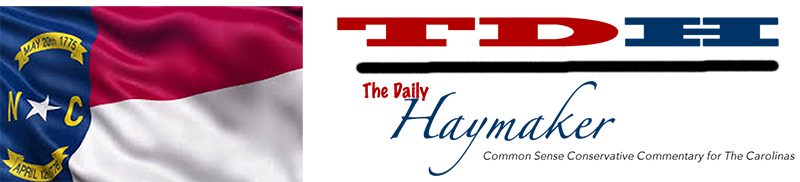What are the initials of the publication? Look at the image and give a one-word or short phrase answer.

TDH